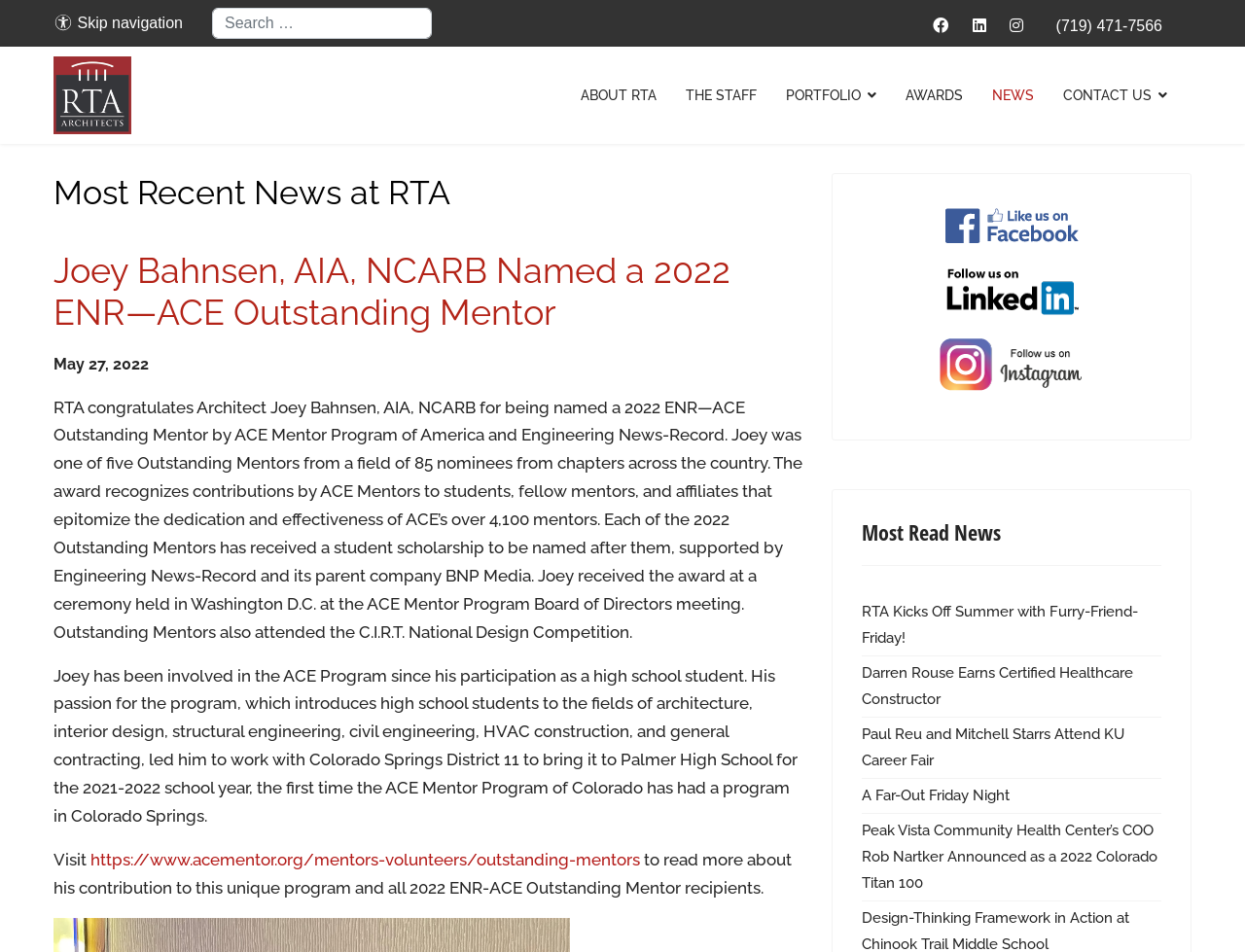Determine and generate the text content of the webpage's headline.

Most Recent News at RTA